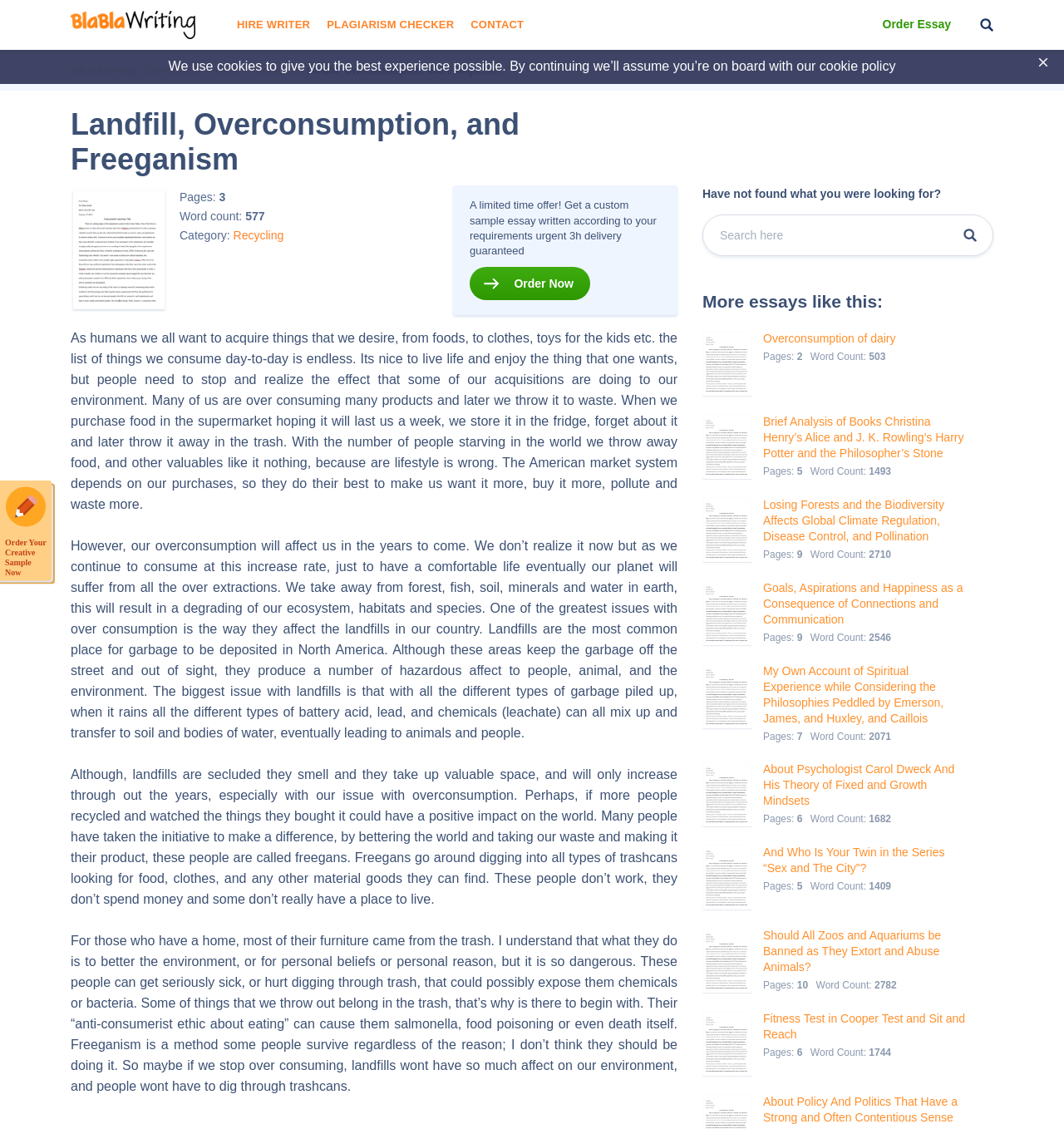Please locate the bounding box coordinates for the element that should be clicked to achieve the following instruction: "Hire a writer". Ensure the coordinates are given as four float numbers between 0 and 1, i.e., [left, top, right, bottom].

[0.223, 0.0, 0.292, 0.044]